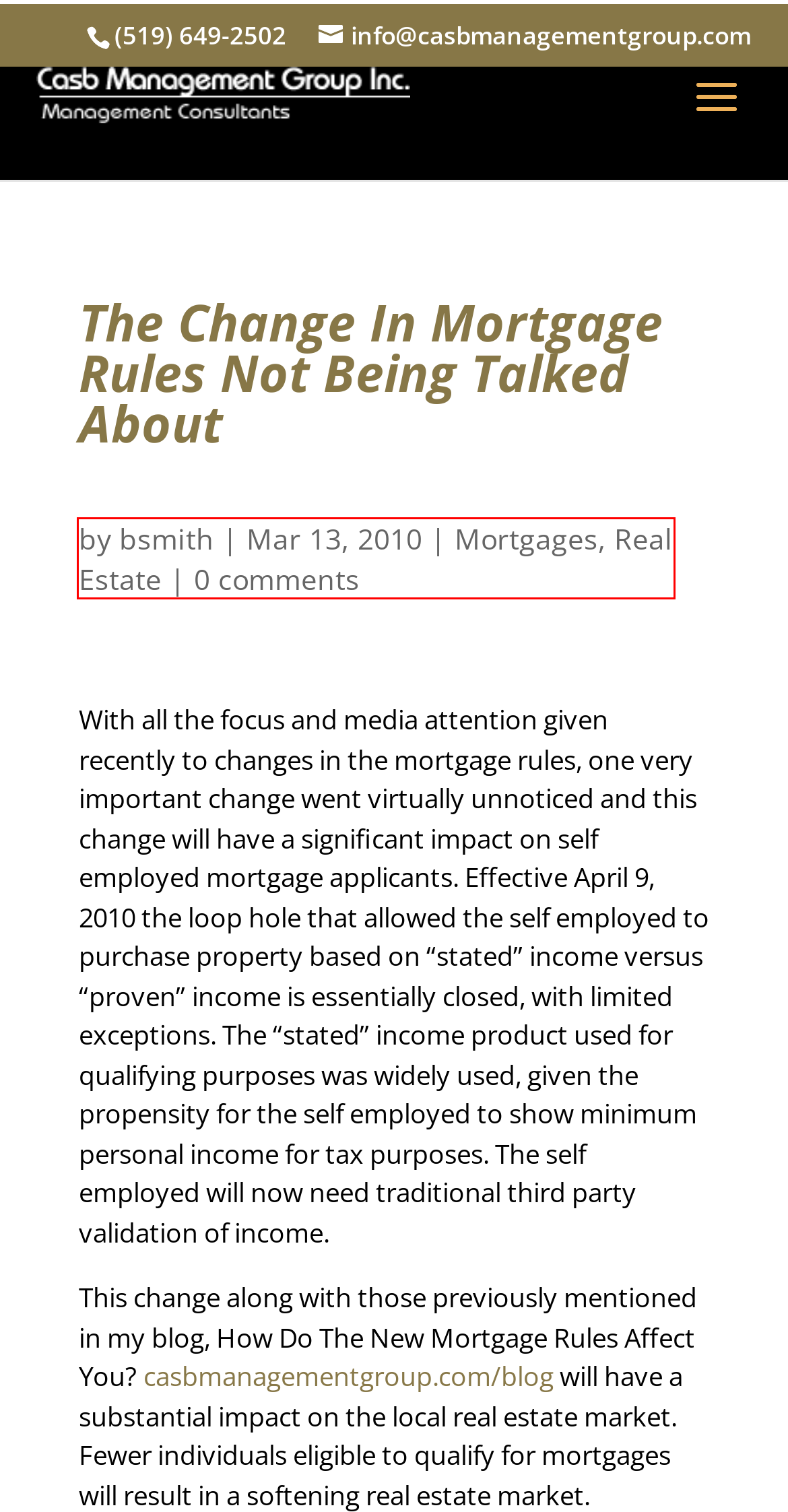View the screenshot of the webpage containing a red bounding box around a UI element. Select the most fitting webpage description for the new page shown after the element in the red bounding box is clicked. Here are the candidates:
A. May 2015 - Casb Management Group Inc.
B. bsmith, Author at Casb Management Group Inc.
C. Mortgages Archives - Casb Management Group Inc.
D. February 2014 - Casb Management Group Inc.
E. Mortgage Broker London Ontario | Private Mortgage Lenders
F. Real Estate Archives - Casb Management Group Inc.
G. March 2009 - Casb Management Group Inc.
H. Casb Management Group's Financial Blog | Casb Management Group |

F